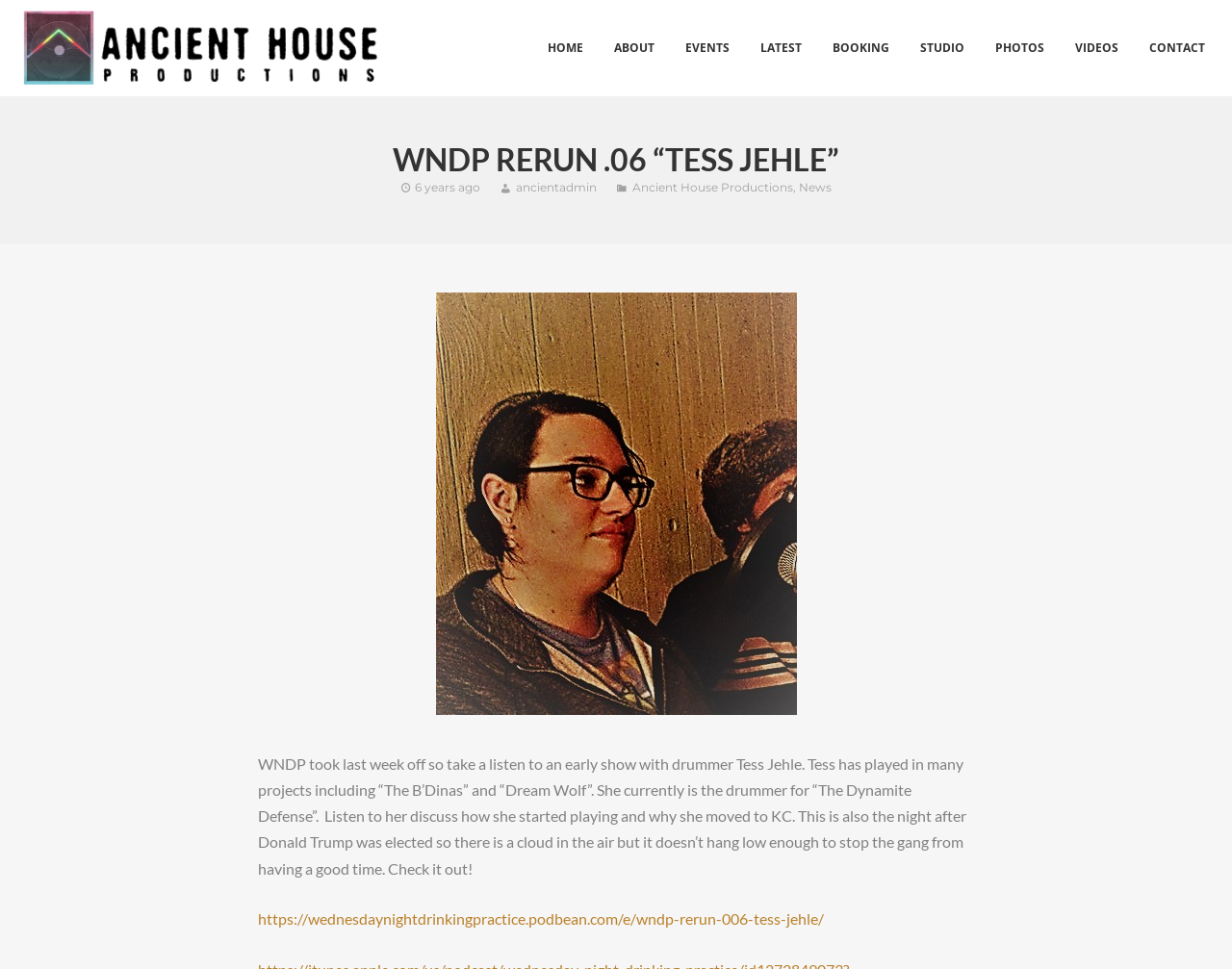How many links are in the top navigation menu?
Answer the question in a detailed and comprehensive manner.

I counted the links in the top navigation menu by looking at the elements with the type 'link' and bounding box coordinates that suggest they are located at the top of the webpage. There are 11 links in total, labeled 'HOME', 'ABOUT', 'EVENTS', 'LATEST', 'BOOKING', 'STUDIO', 'PHOTOS', 'VIDEOS', and 'CONTACT'.